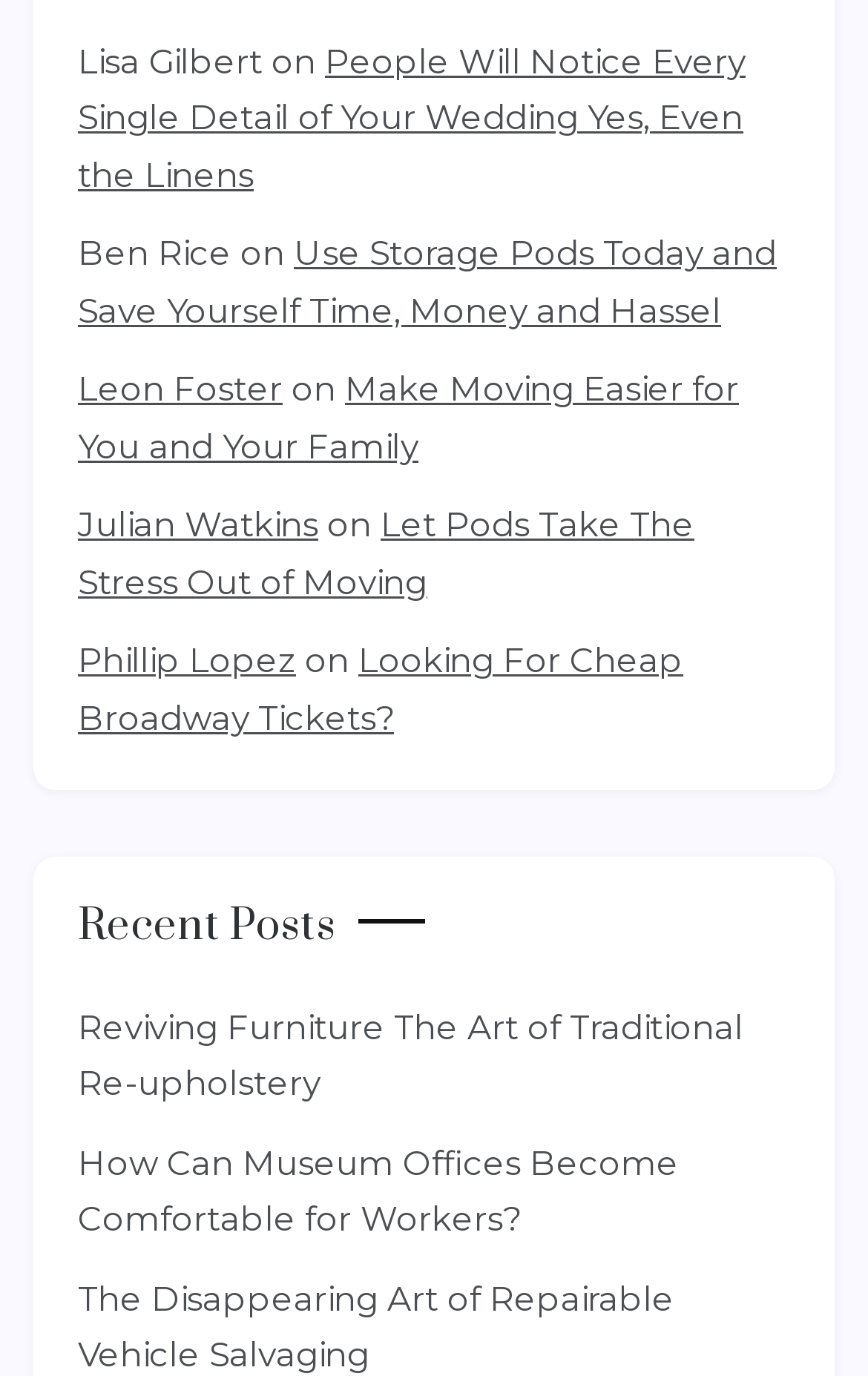What is the topic of the third link?
Refer to the screenshot and deliver a thorough answer to the question presented.

The third link has the text 'Use Storage Pods Today and Save Yourself Time, Money and Hassel' which indicates that the topic is related to moving. The presence of the word 'Storage Pods' and 'Moving' in the link text suggests that the topic is about moving and storage solutions.